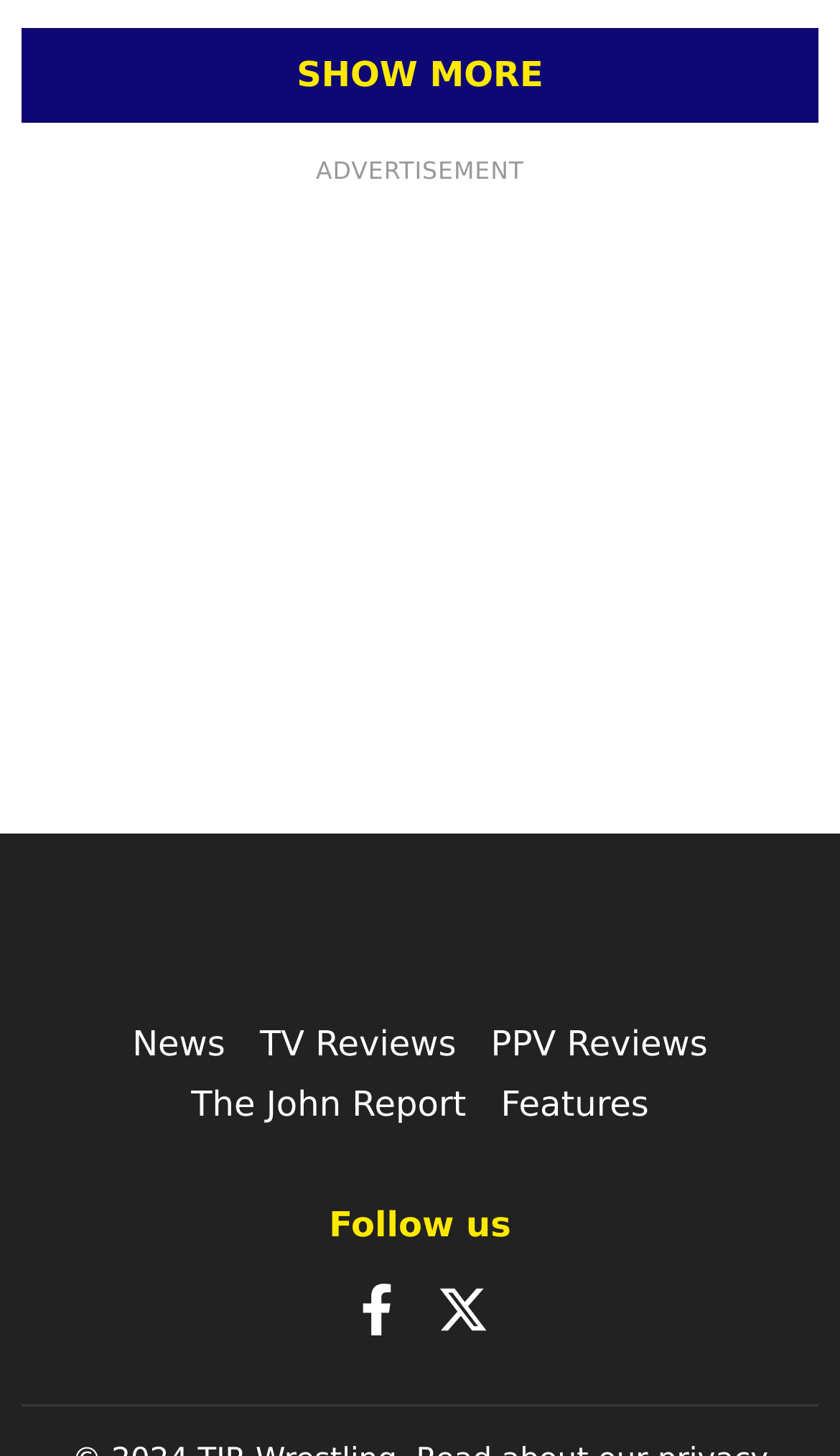Answer the following in one word or a short phrase: 
What is the first link in the navigation menu?

News